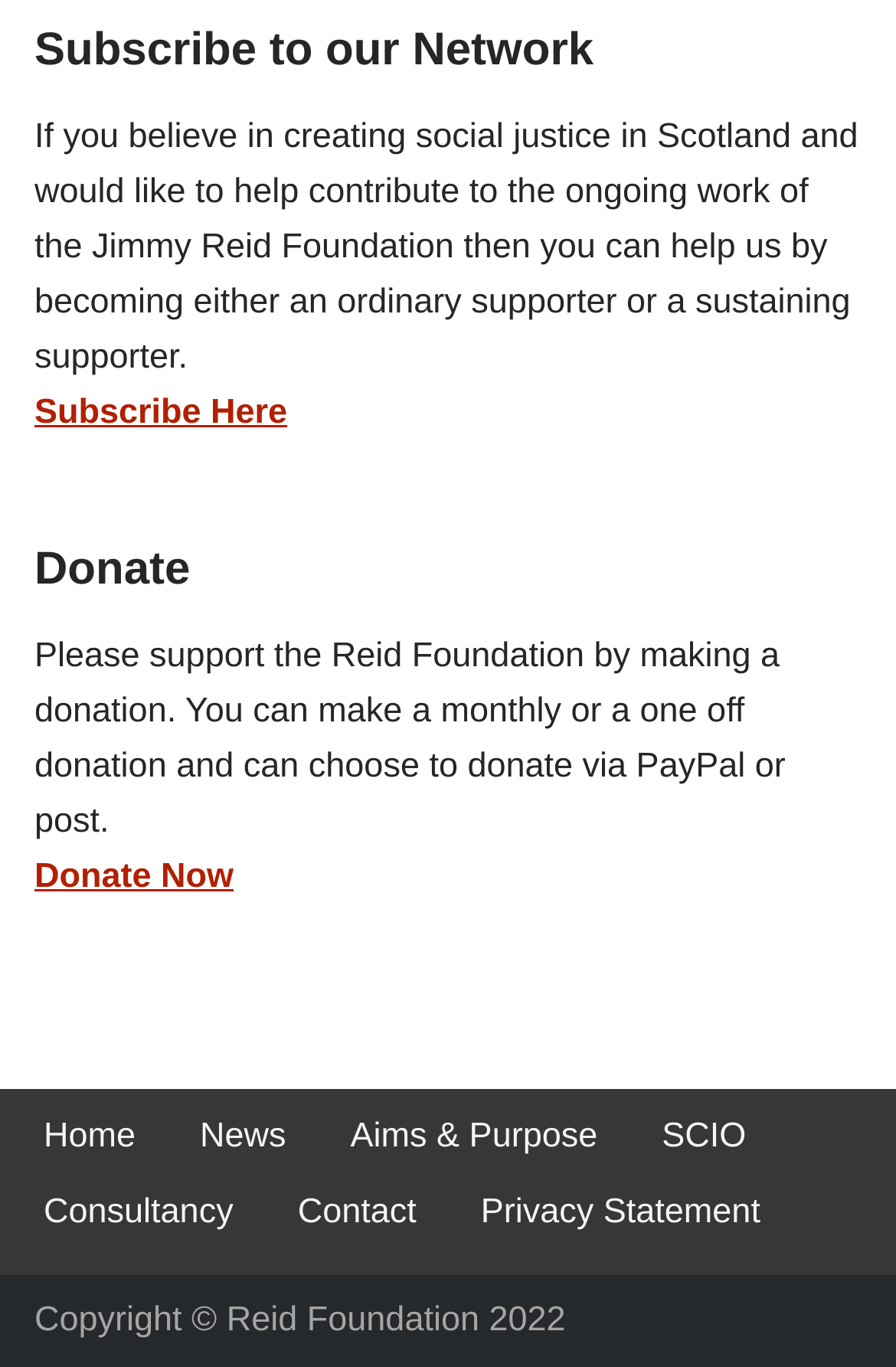How can you contact the Reid Foundation?
Can you give a detailed and elaborate answer to the question?

The webpage has a footer menu that contains links to various pages, including a contact page. To get in touch with the Reid Foundation, one can simply click on the 'Contact' link in the footer menu, which will likely provide a contact form or email address.